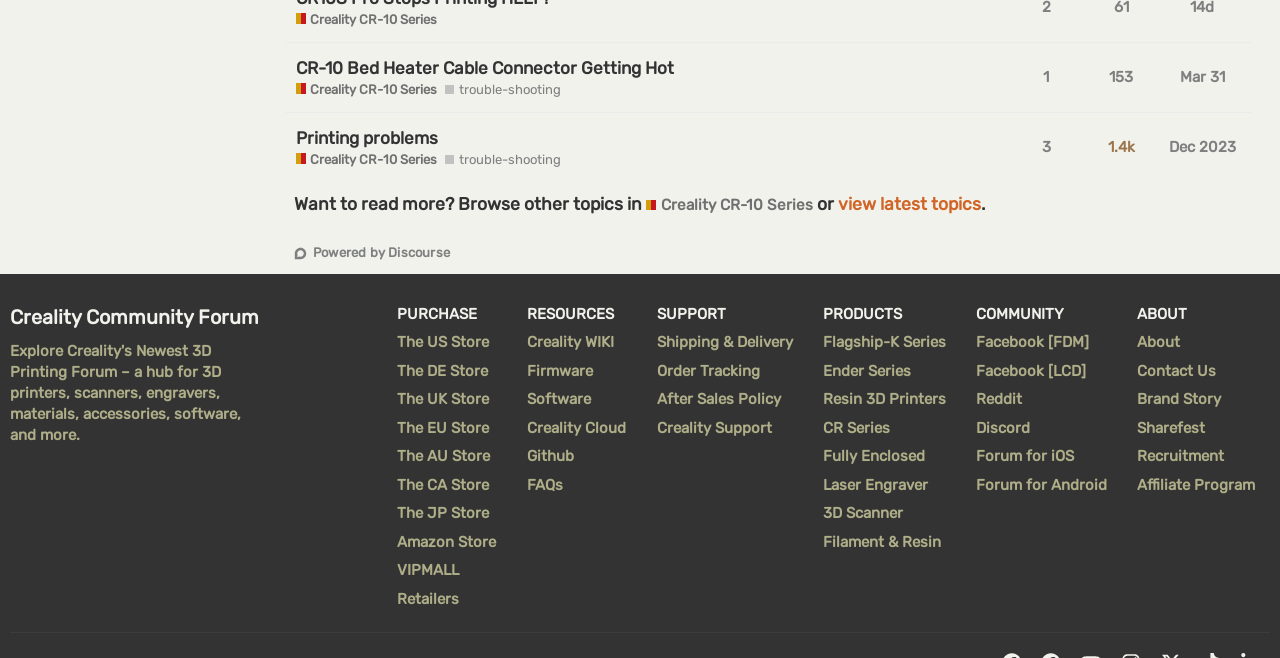What is the topic of the first discussion thread?
Using the image as a reference, deliver a detailed and thorough answer to the question.

I found the answer by looking at the first gridcell element, which contains a heading element with the text 'CR-10 Bed Heater Cable Connector Getting Hot'.